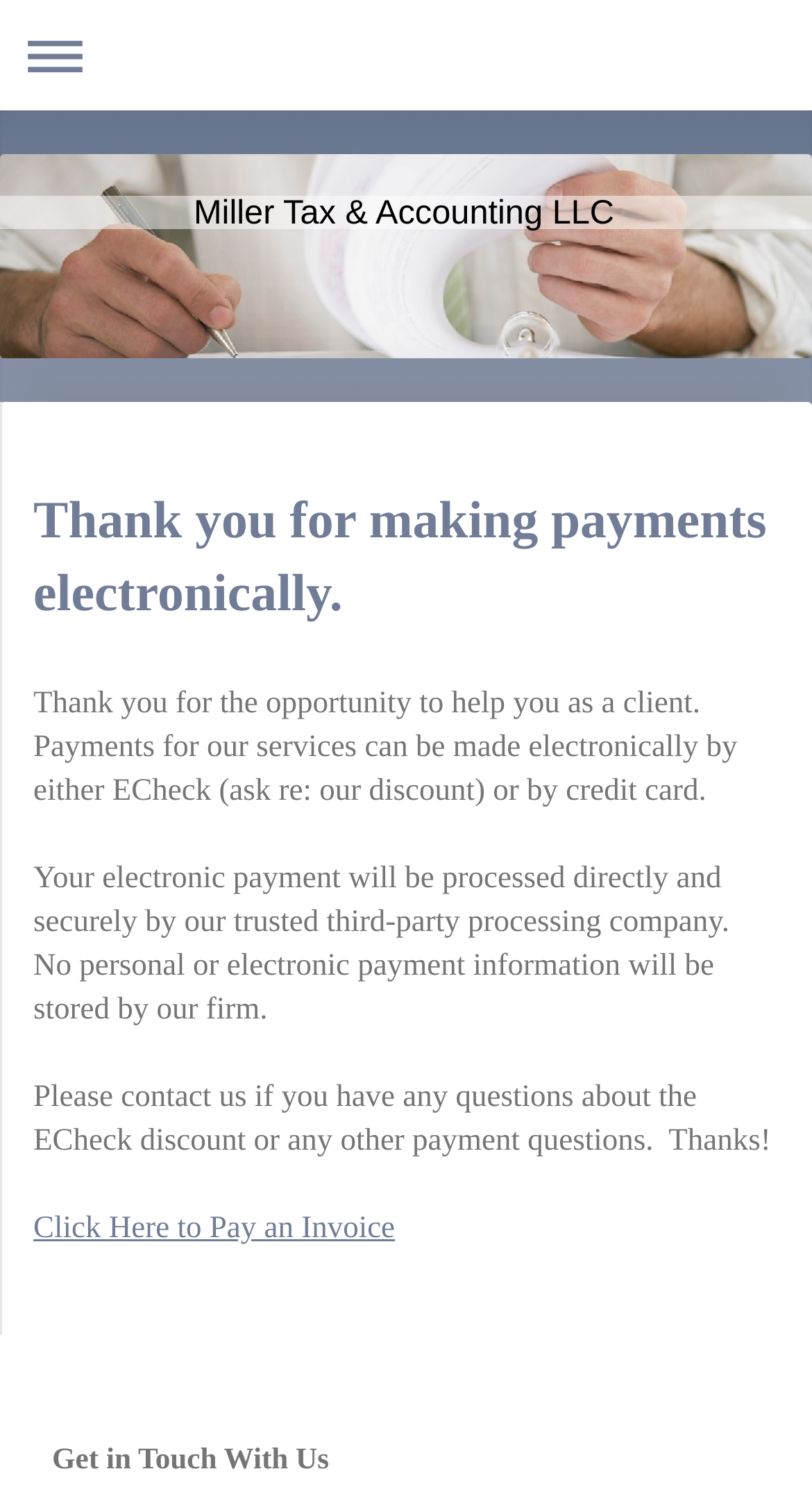Please find the top heading of the webpage and generate its text.

Thank you for making payments electronically.